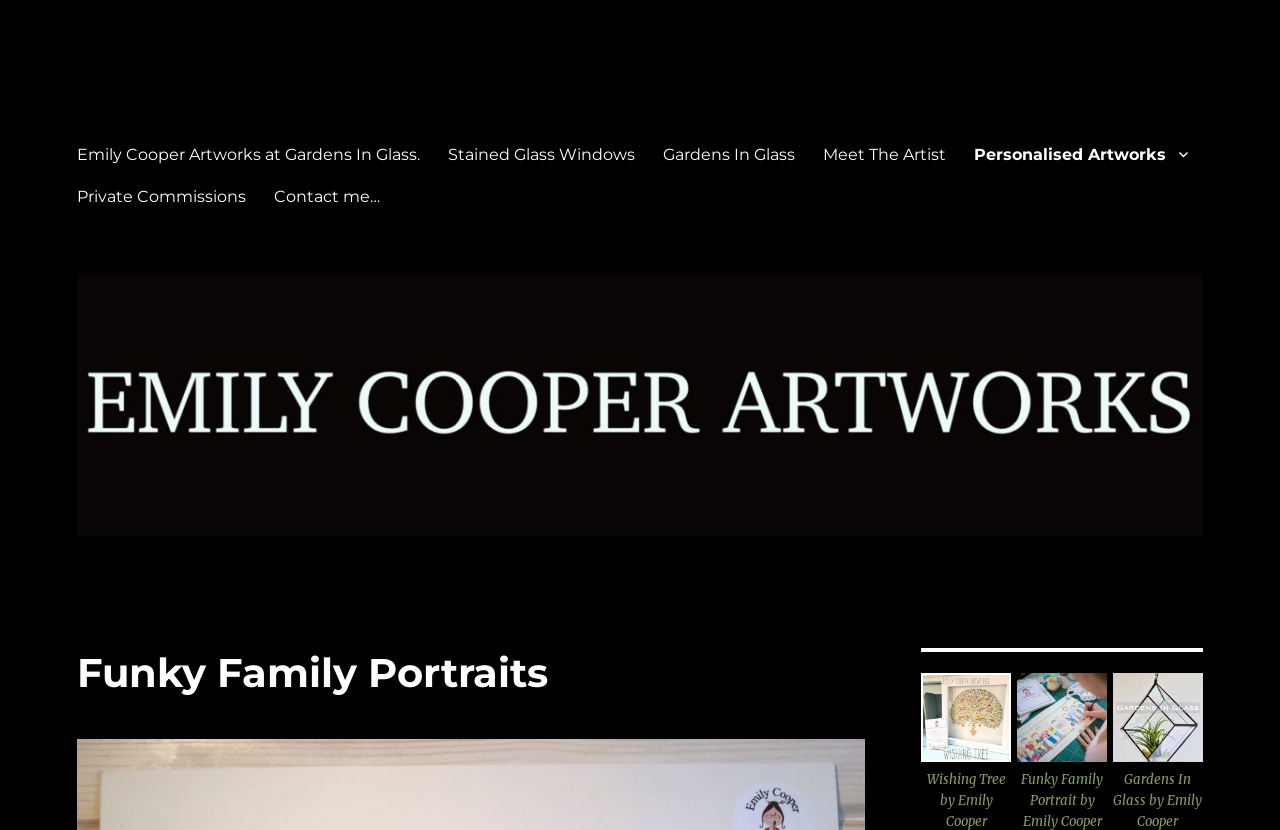Extract the bounding box coordinates for the UI element described as: "Personalised Artworks".

[0.75, 0.16, 0.939, 0.211]